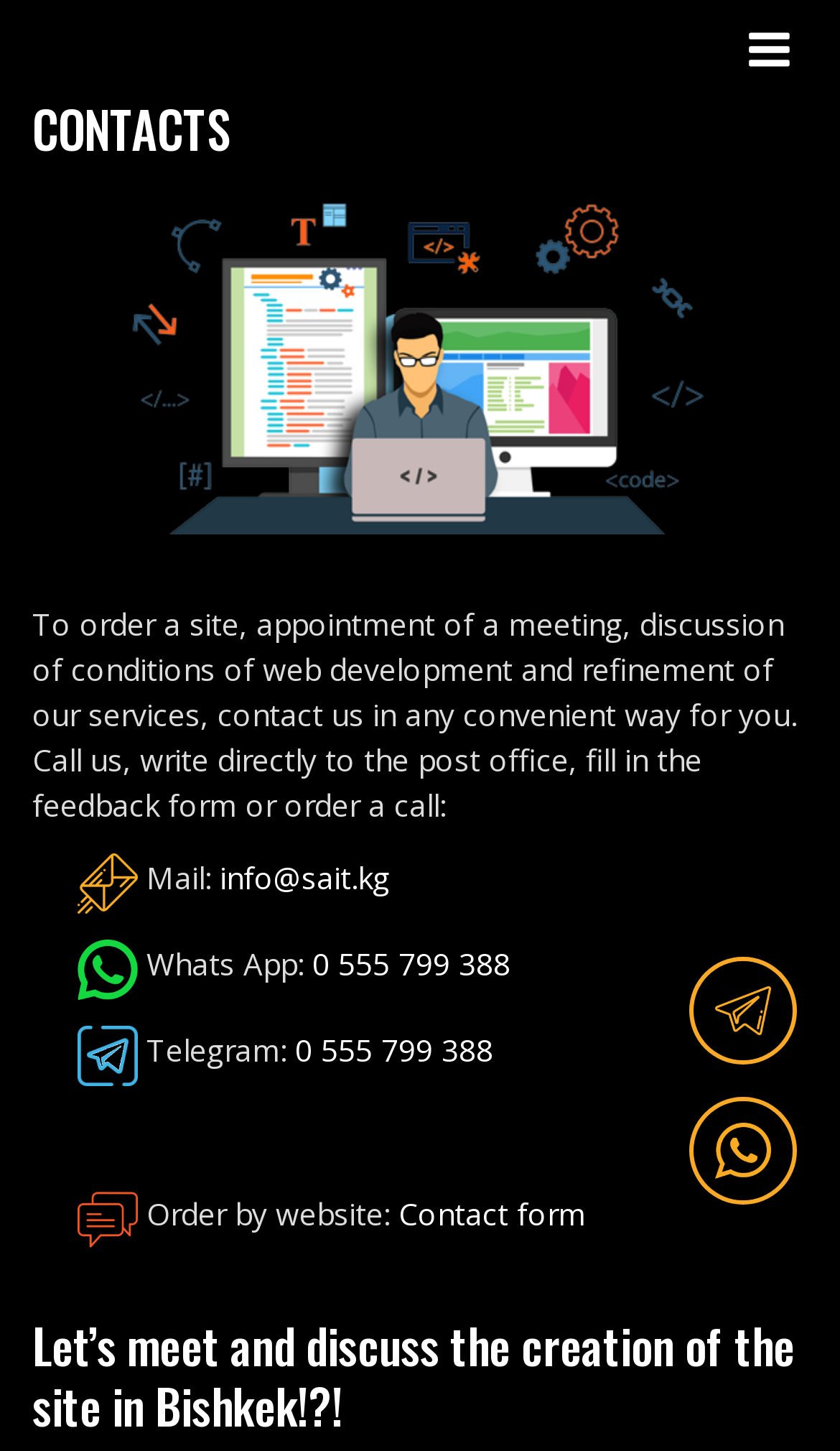Carefully examine the image and provide an in-depth answer to the question: What is the purpose of the company?

I found the purpose of the company by reading the text 'Разработка Сайтов В Бишкеке. Сайт Бишкек, Сайт Кыргызстан.' which suggests that the company develops websites.